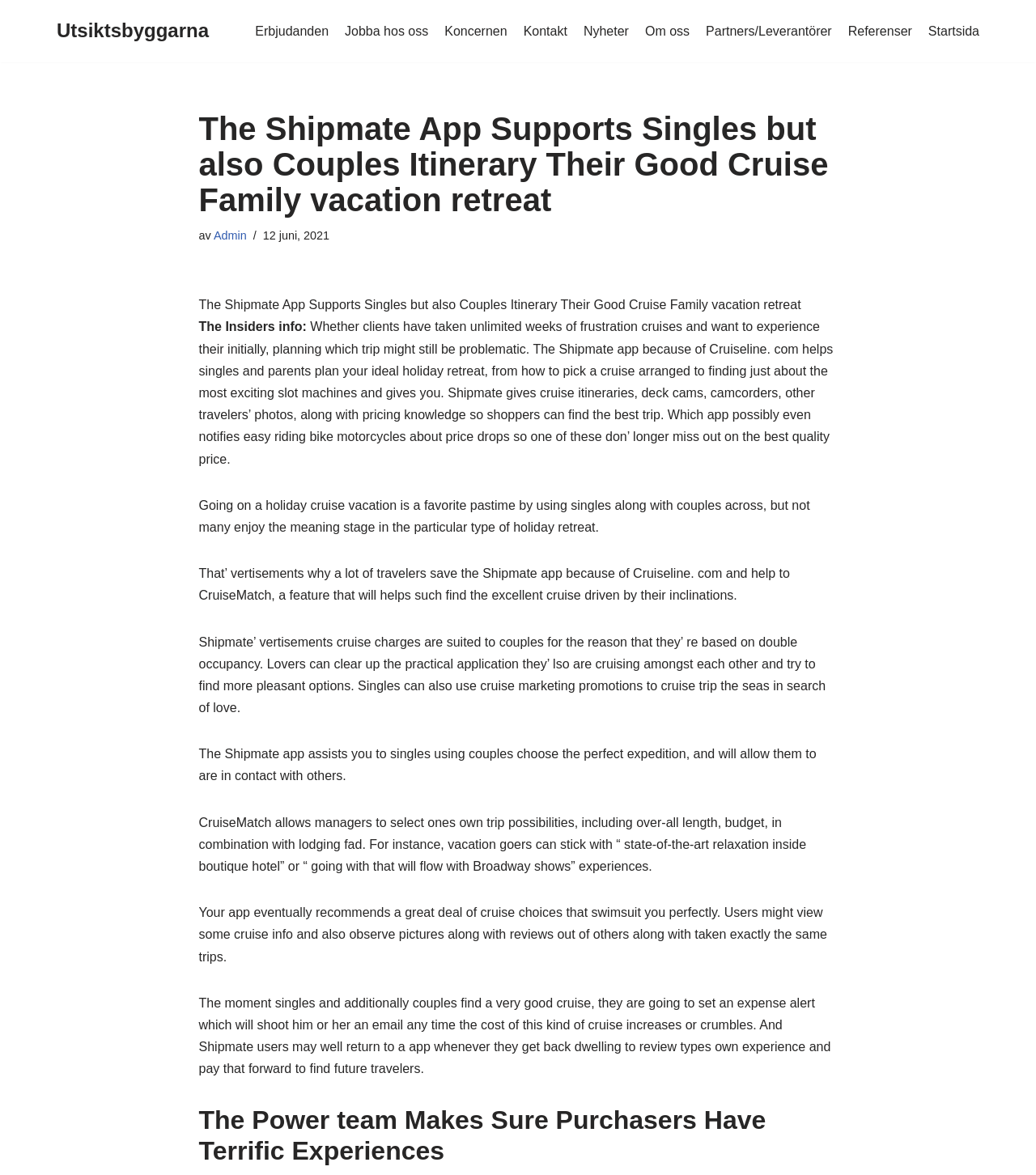What can users do after finding a good cruise?
Please give a detailed and thorough answer to the question, covering all relevant points.

After finding a good cruise, users can set a price alert that will notify them via email if the cost of the cruise increases or decreases. This feature helps users to get the best deal for their trip.